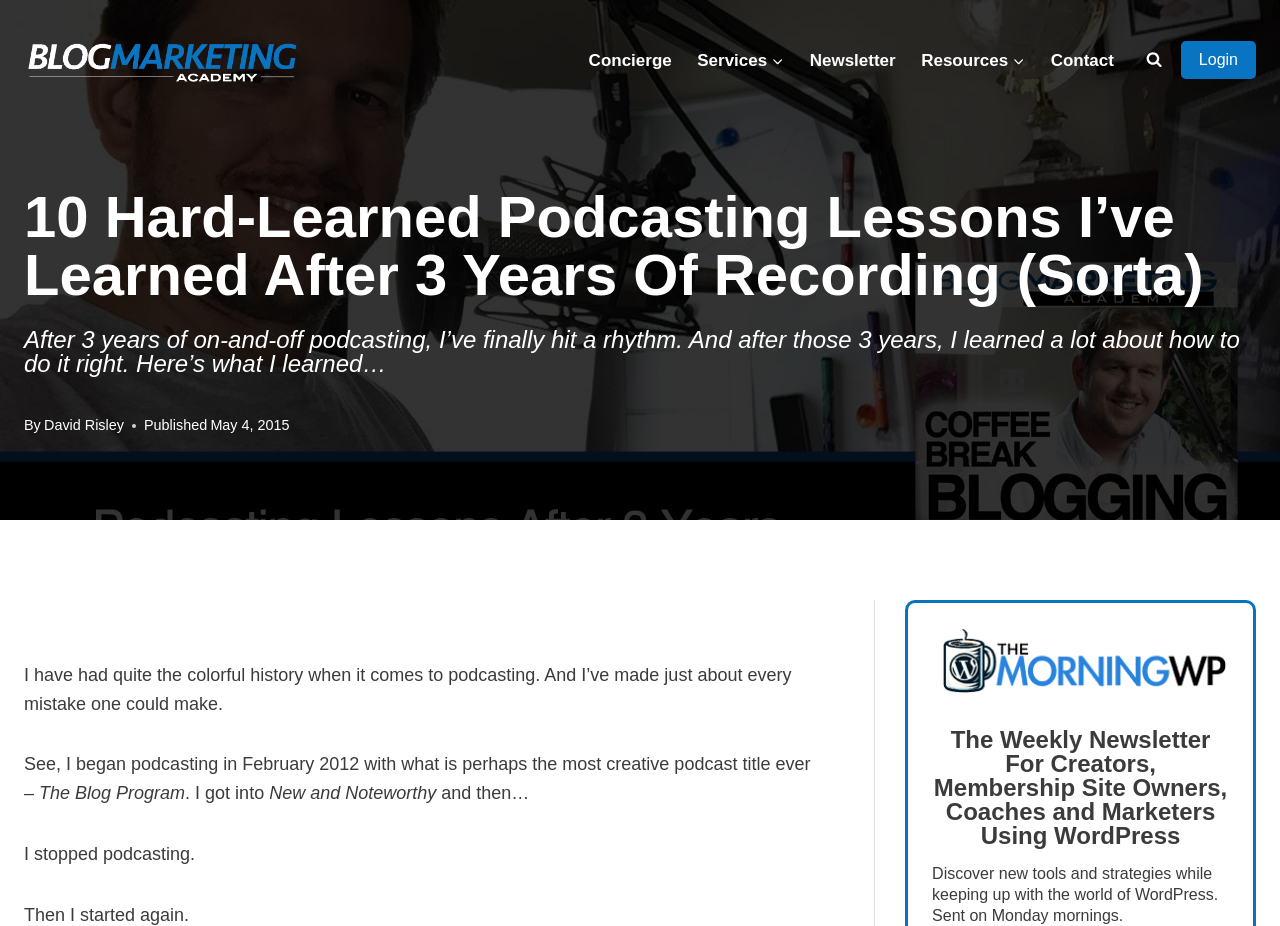Specify the bounding box coordinates of the element's area that should be clicked to execute the given instruction: "View the 'Search Form'". The coordinates should be four float numbers between 0 and 1, i.e., [left, top, right, bottom].

[0.888, 0.046, 0.915, 0.083]